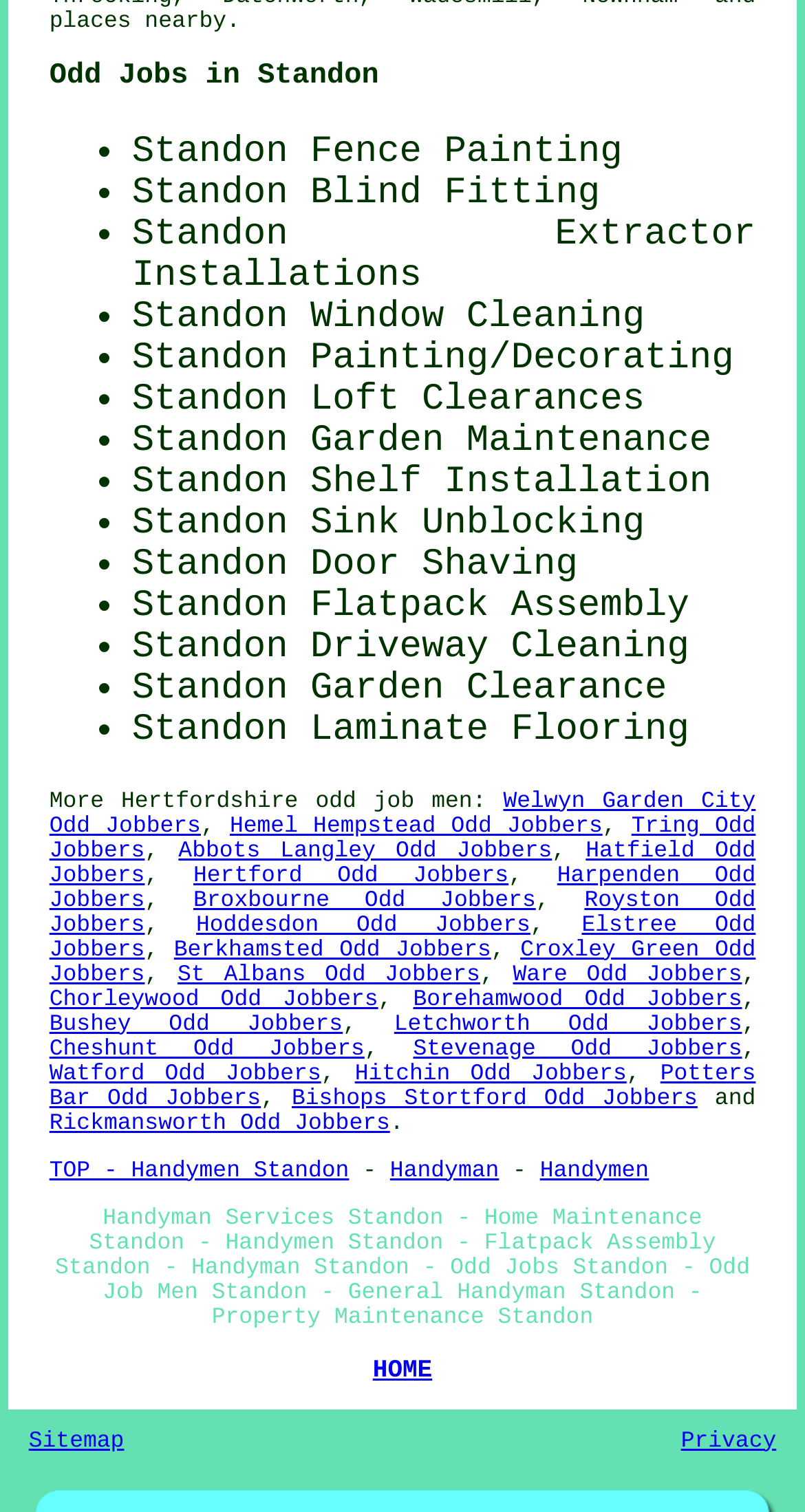What is the purpose of the 'More' link?
Examine the image closely and answer the question with as much detail as possible.

The 'More' link is likely to show more locations related to odd job men, as it is placed next to a list of locations, suggesting that it will expand the list.